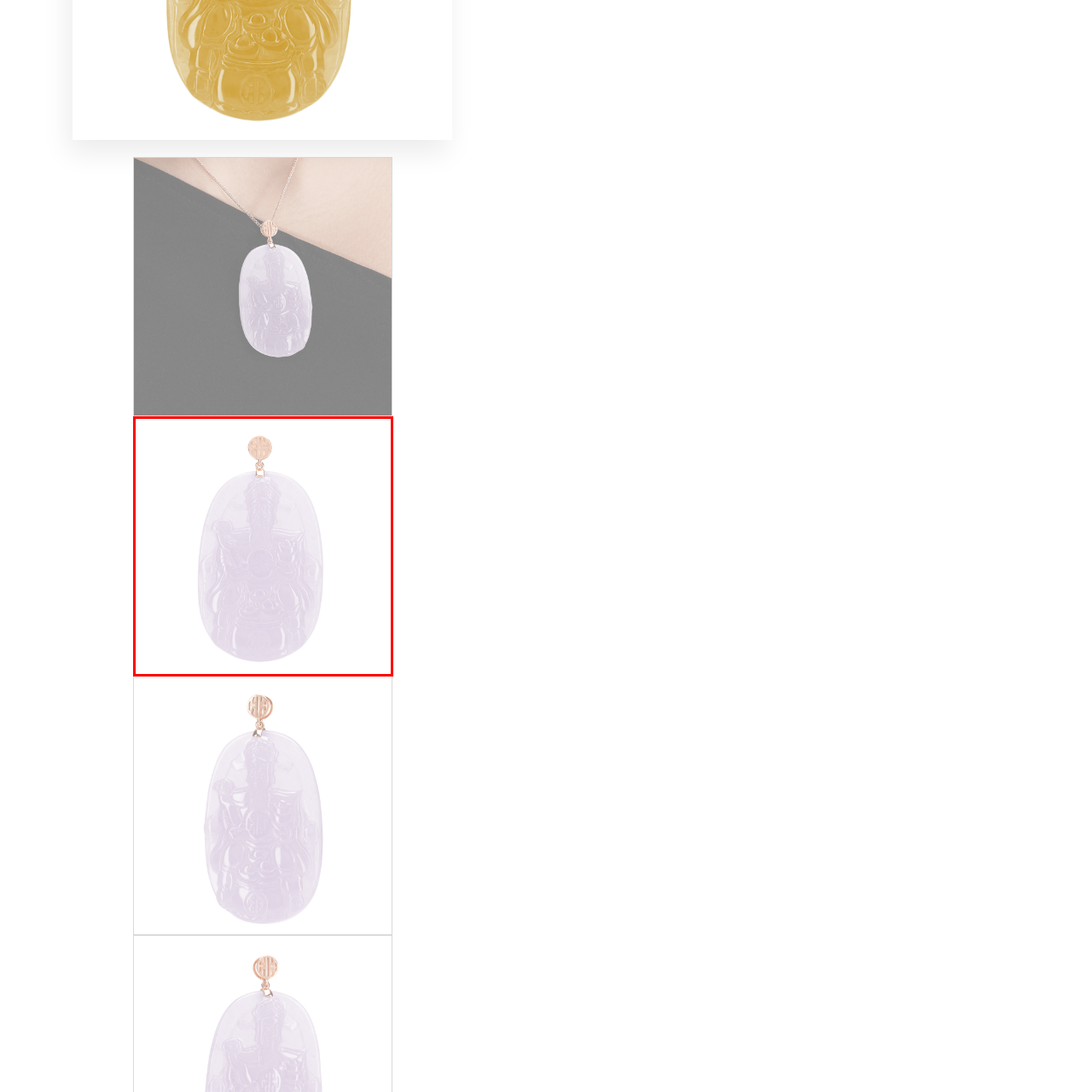Focus on the image encased in the red box and respond to the question with a single word or phrase:
What is the significance of the pendant's carvings?

Cultural and artistic